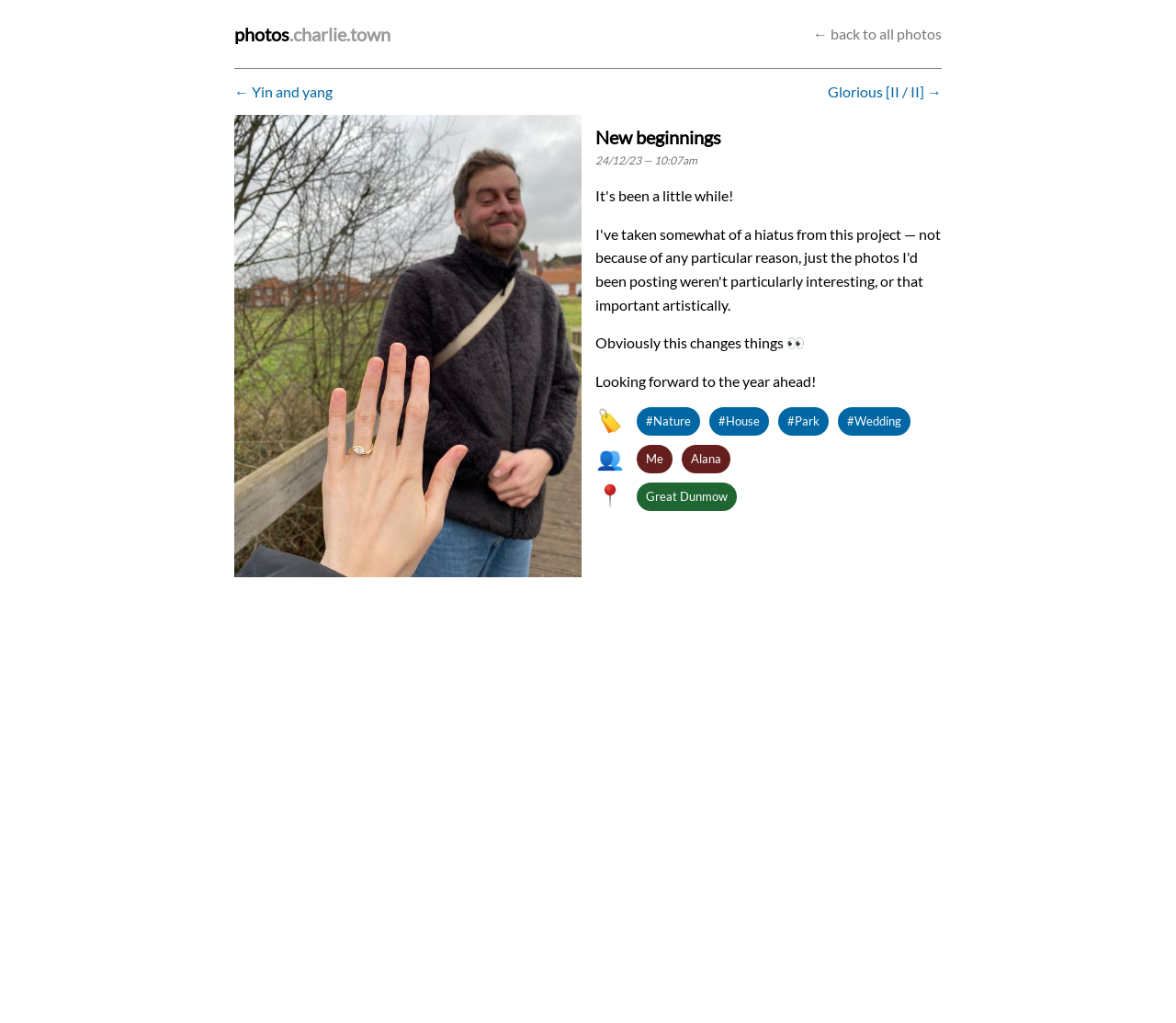Respond to the question below with a single word or phrase:
Where was the photo taken?

Great Dunmow